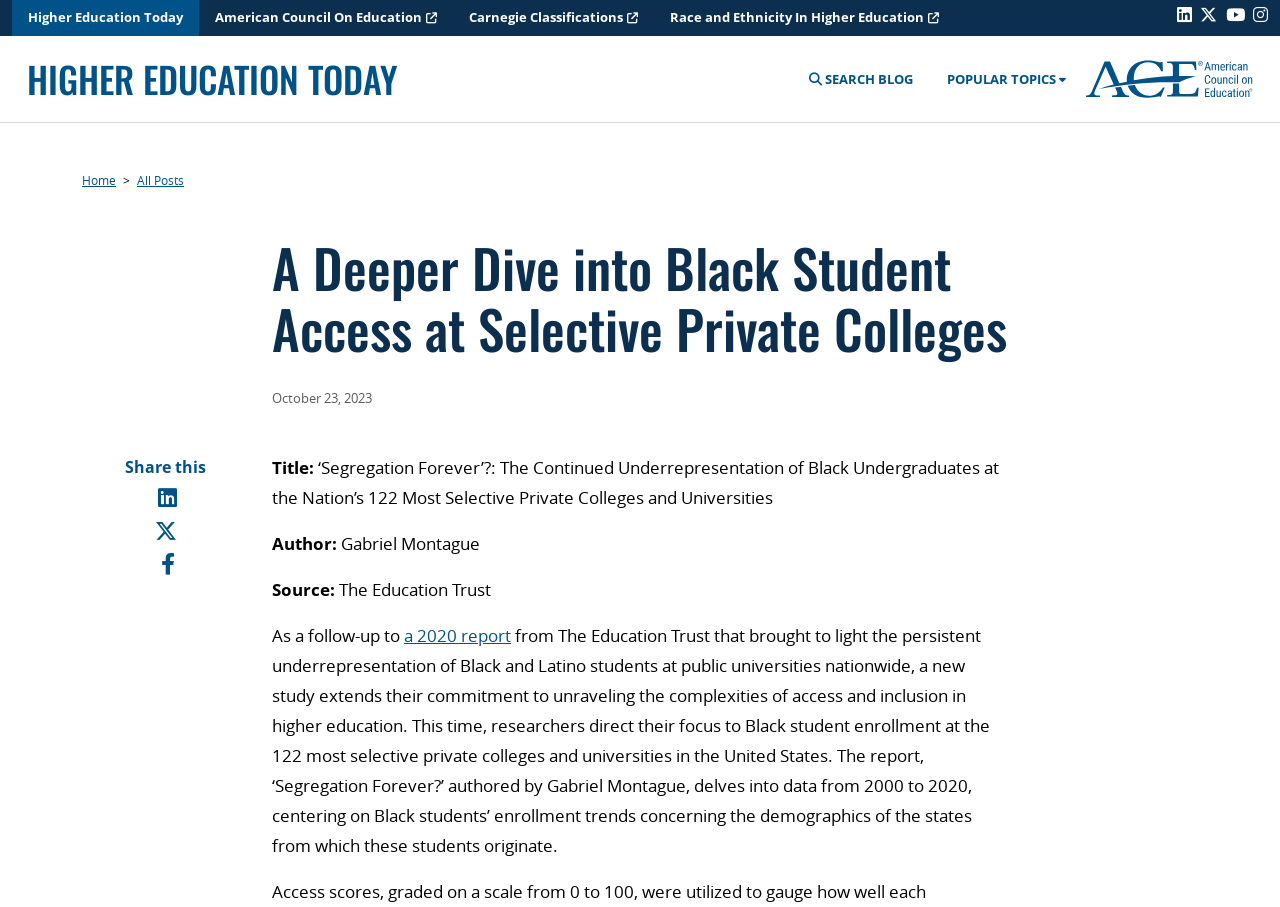Pinpoint the bounding box coordinates of the area that should be clicked to complete the following instruction: "Search the blog". The coordinates must be given as four float numbers between 0 and 1, i.e., [left, top, right, bottom].

[0.632, 0.077, 0.721, 0.096]